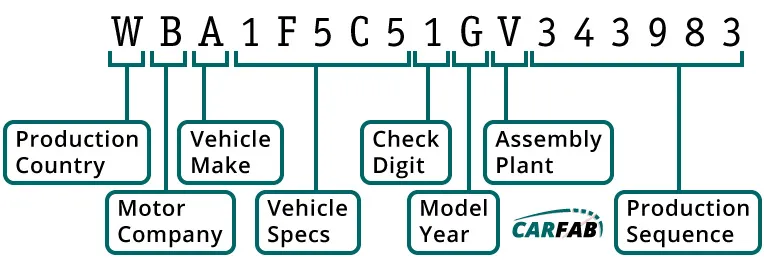Describe in detail everything you see in the image.

The image showcases an illustration of a vehicle identification number (VIN) structure, exemplified by the code "WBA1F5C51GV343983." The diagram provides a clear breakdown of each segment of the VIN, highlighting its significance in identifying specific details about the vehicle. Key components include:

- **Production Country:** The first character indicates where the vehicle was manufactured.
- **Motor Company:** The second character reveals the parent auto manufacturer.
- **Vehicle Make:** This segment denotes the brand of the vehicle, which may differ from the manufacturer.
- **Vehicle Specifications:** This portion encapsulates details related to the engine, trim, and other components.
- **Check Digit:** A validation character used to ensure the VIN's integrity.
- **Model Year:** This character signifies the production year of the vehicle.
- **Assembly Plant:** This indicates the specific production facility that manufactured the vehicle.
- **Production Sequence:** A unique identifier for the vehicle model.

The illustration serves to educate viewers on how to decode a VIN, which is crucial for understanding a vehicle’s history and specifications, ensuring safer automotive ownership.